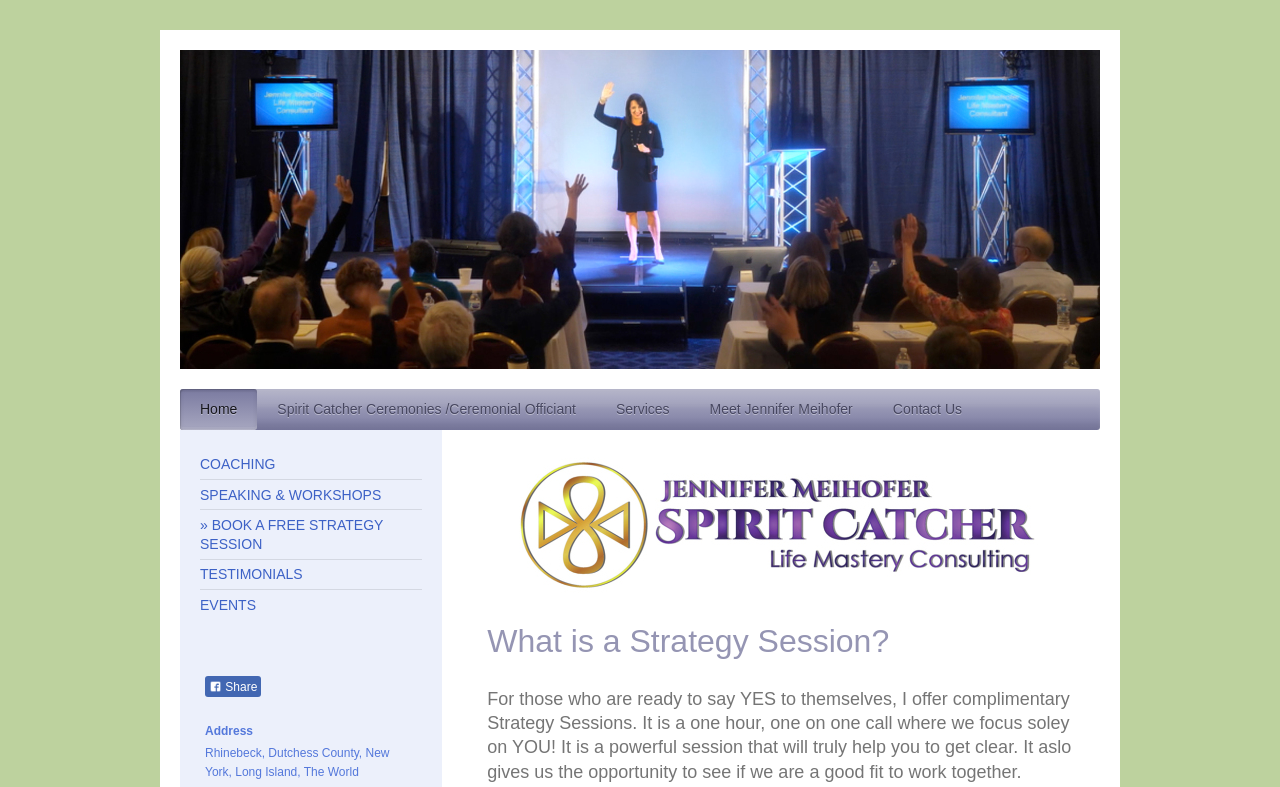Please locate and generate the primary heading on this webpage.

What is a Strategy Session?